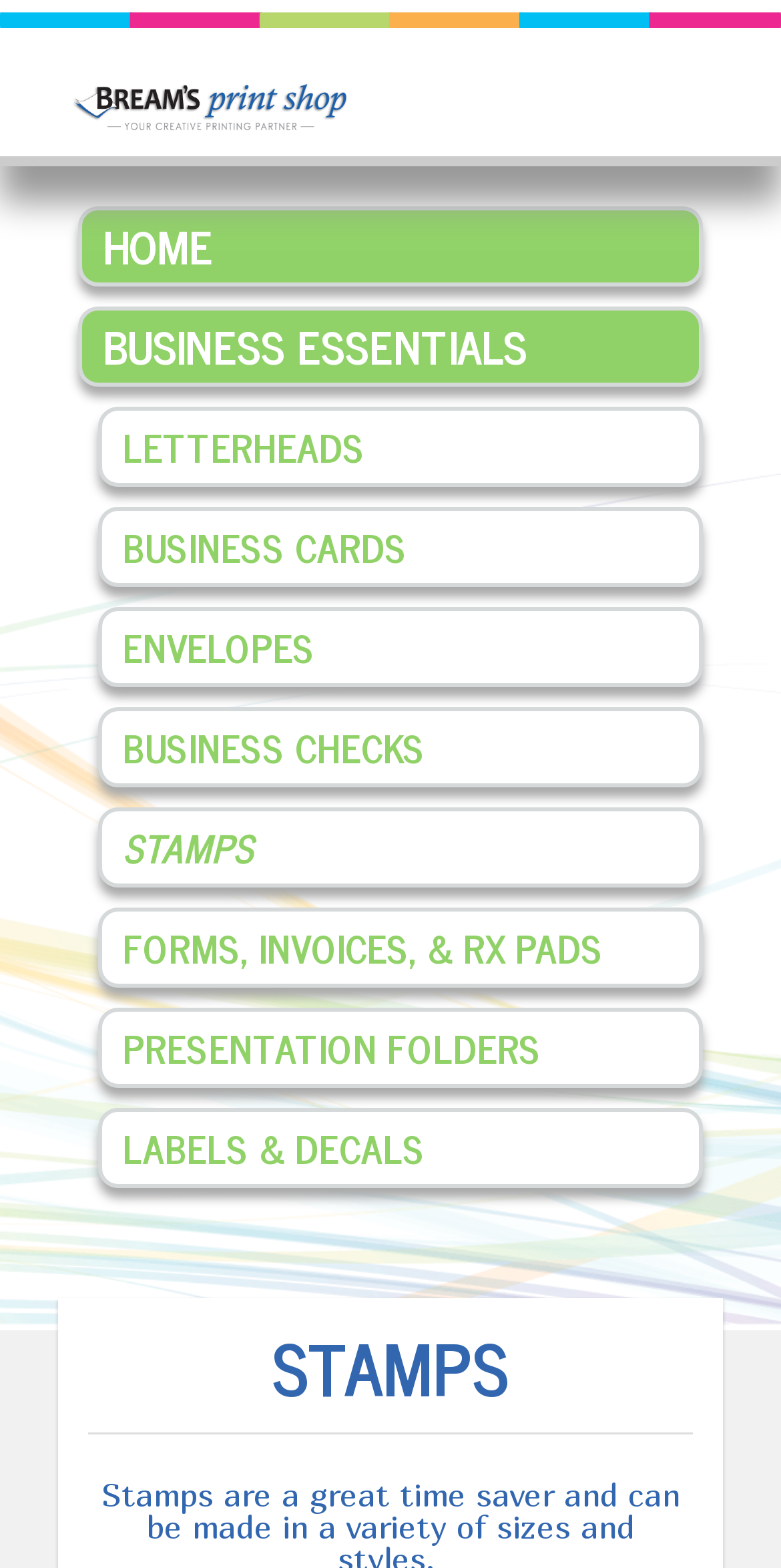Please provide a brief answer to the following inquiry using a single word or phrase:
What is the purpose of stamps?

Time saver